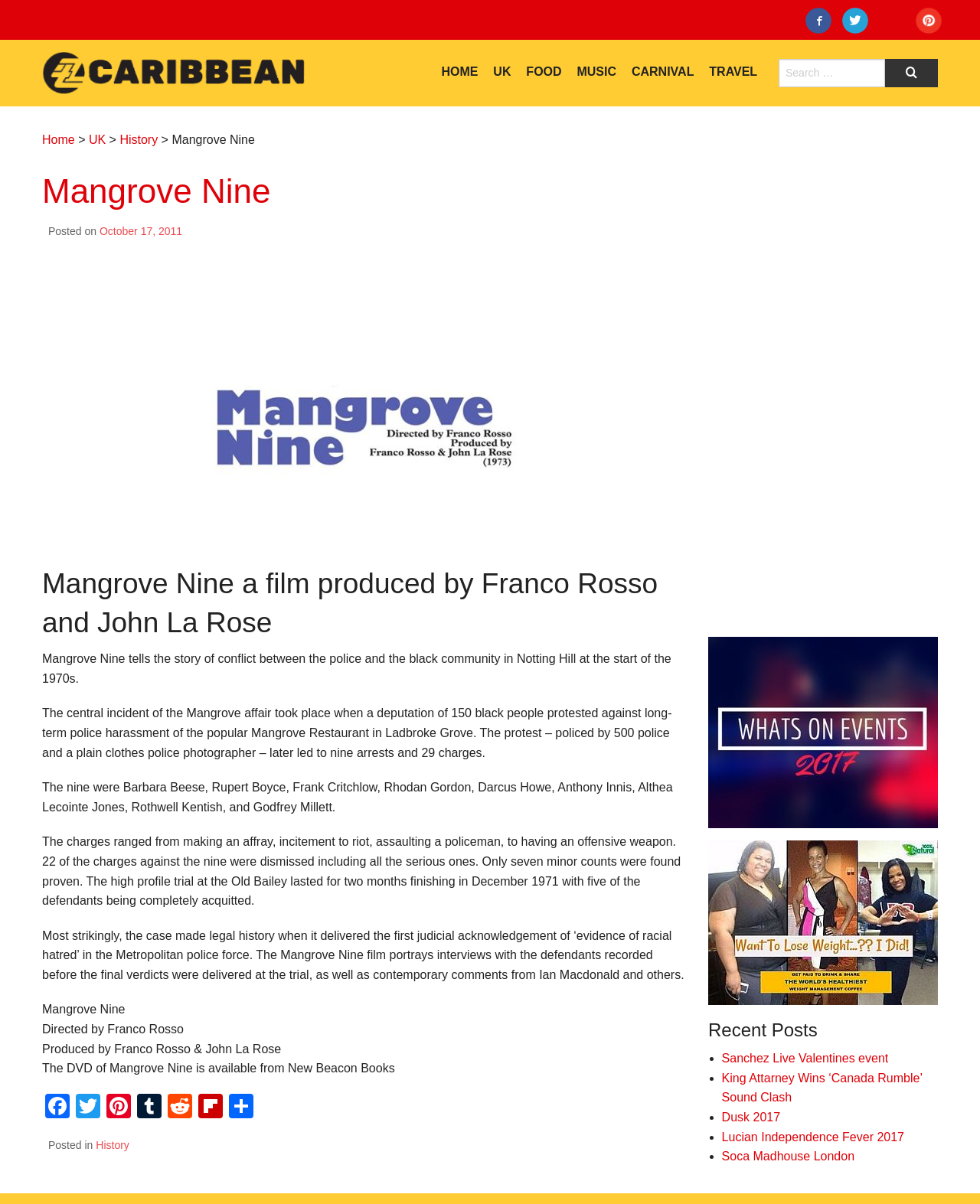Please determine the bounding box coordinates of the element's region to click in order to carry out the following instruction: "View recent posts". The coordinates should be four float numbers between 0 and 1, i.e., [left, top, right, bottom].

[0.723, 0.845, 0.957, 0.866]